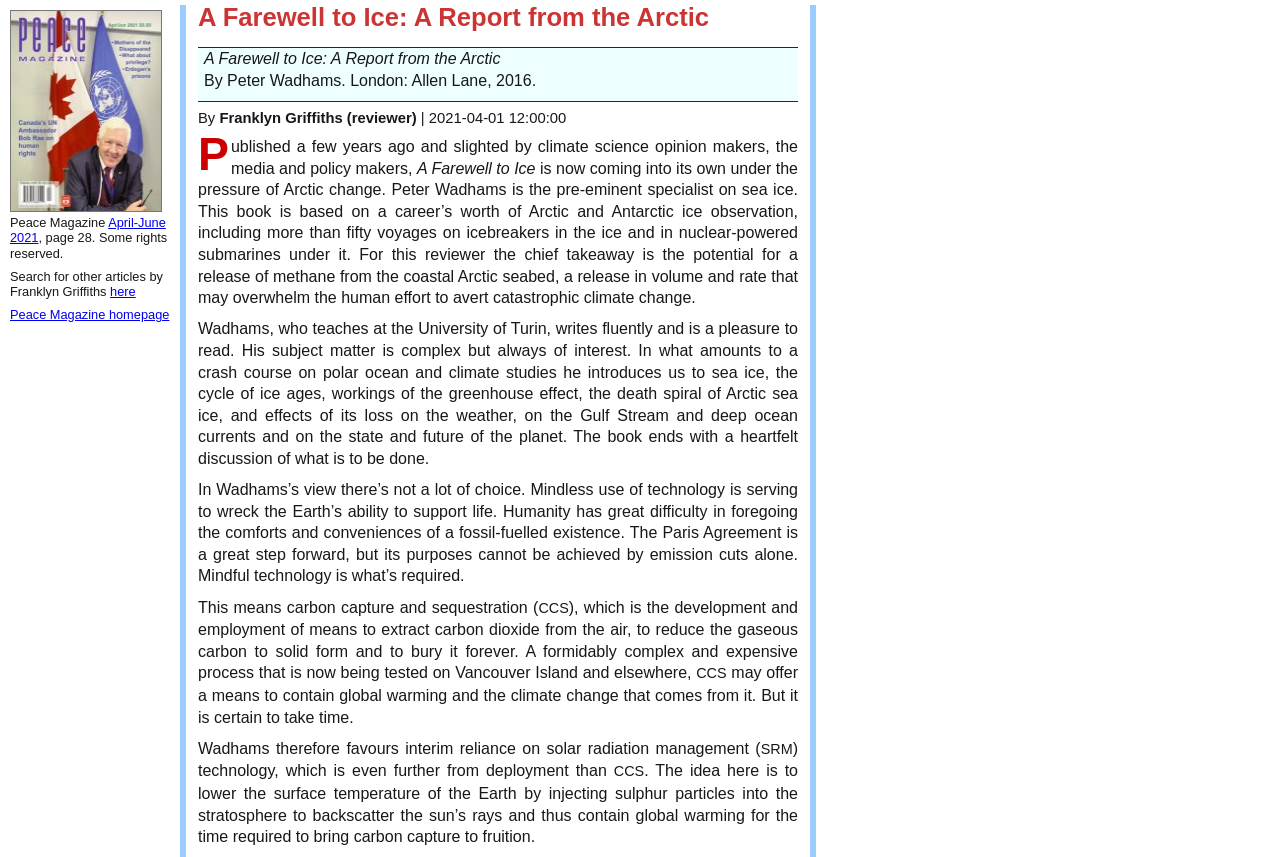What is the title of the book being reviewed? Please answer the question using a single word or phrase based on the image.

A Farewell to Ice